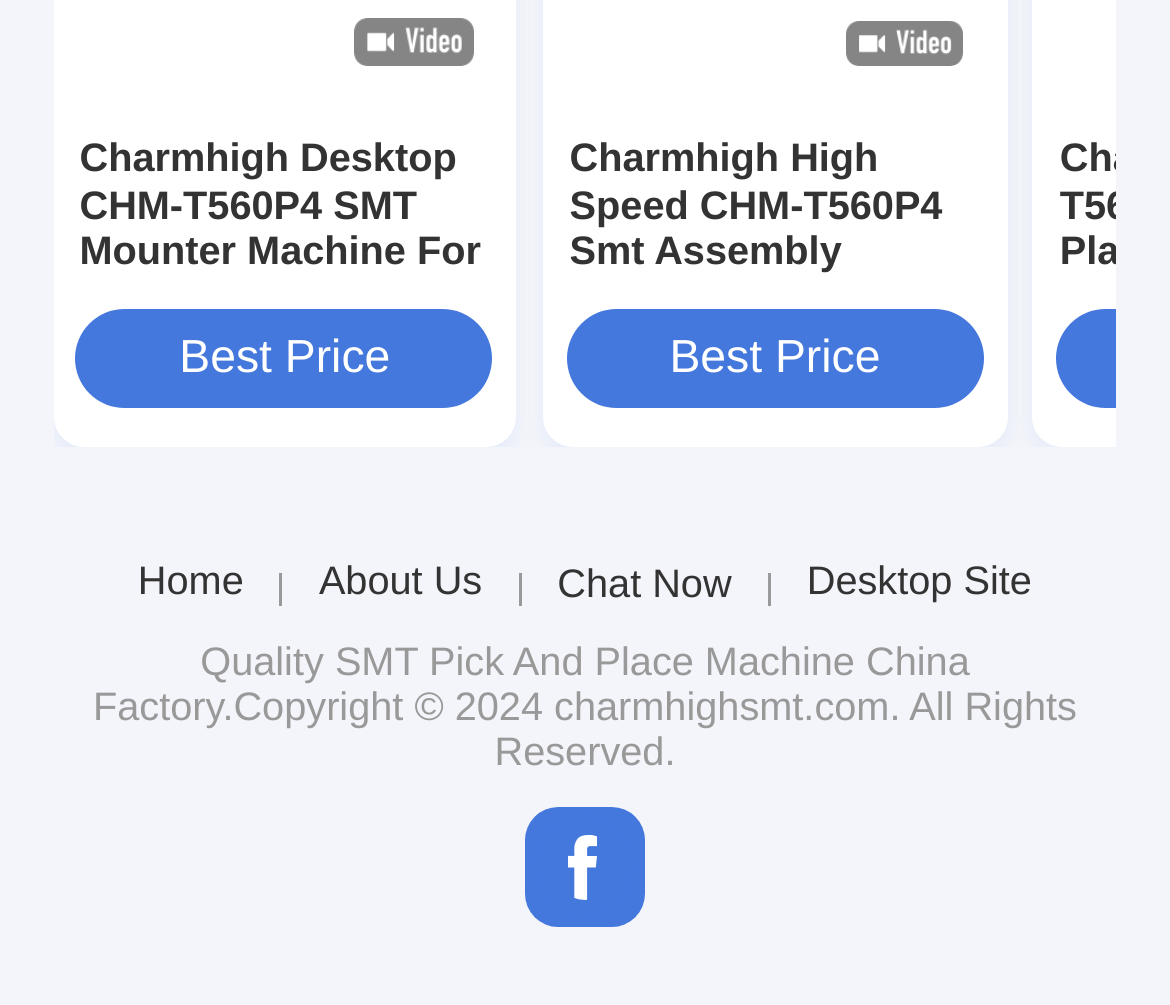Locate the bounding box of the user interface element based on this description: "companyInfo facebook".

[0.449, 0.803, 0.551, 0.921]